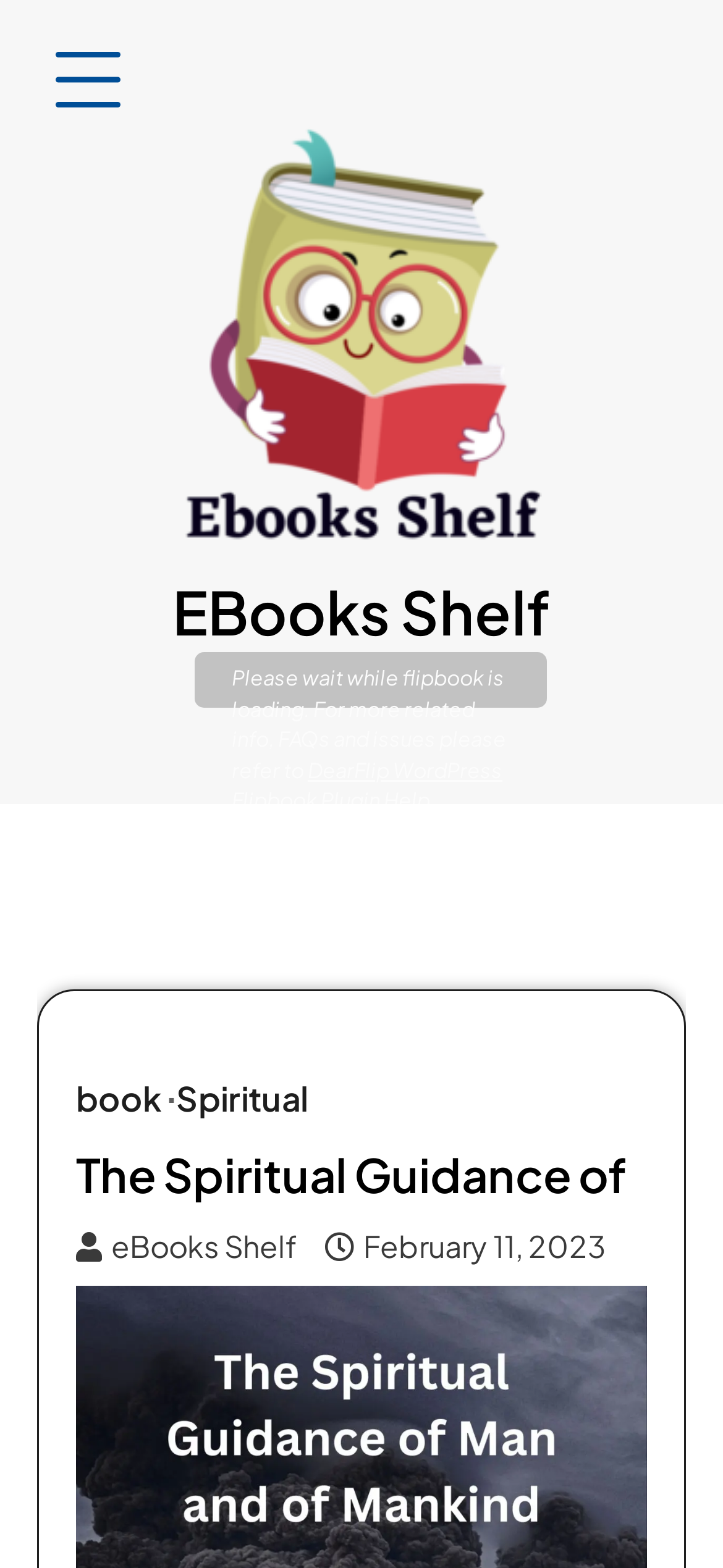What is the date mentioned on the webpage?
Based on the image, answer the question with as much detail as possible.

The date 'February 11, 2023' is mentioned on the webpage, which can be found in the main header area, specifically in the link element with the text ' February 11, 2023'.